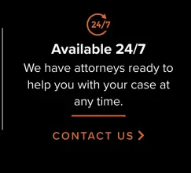Use a single word or phrase to answer the following:
What action is encouraged by the design?

To contact the firm